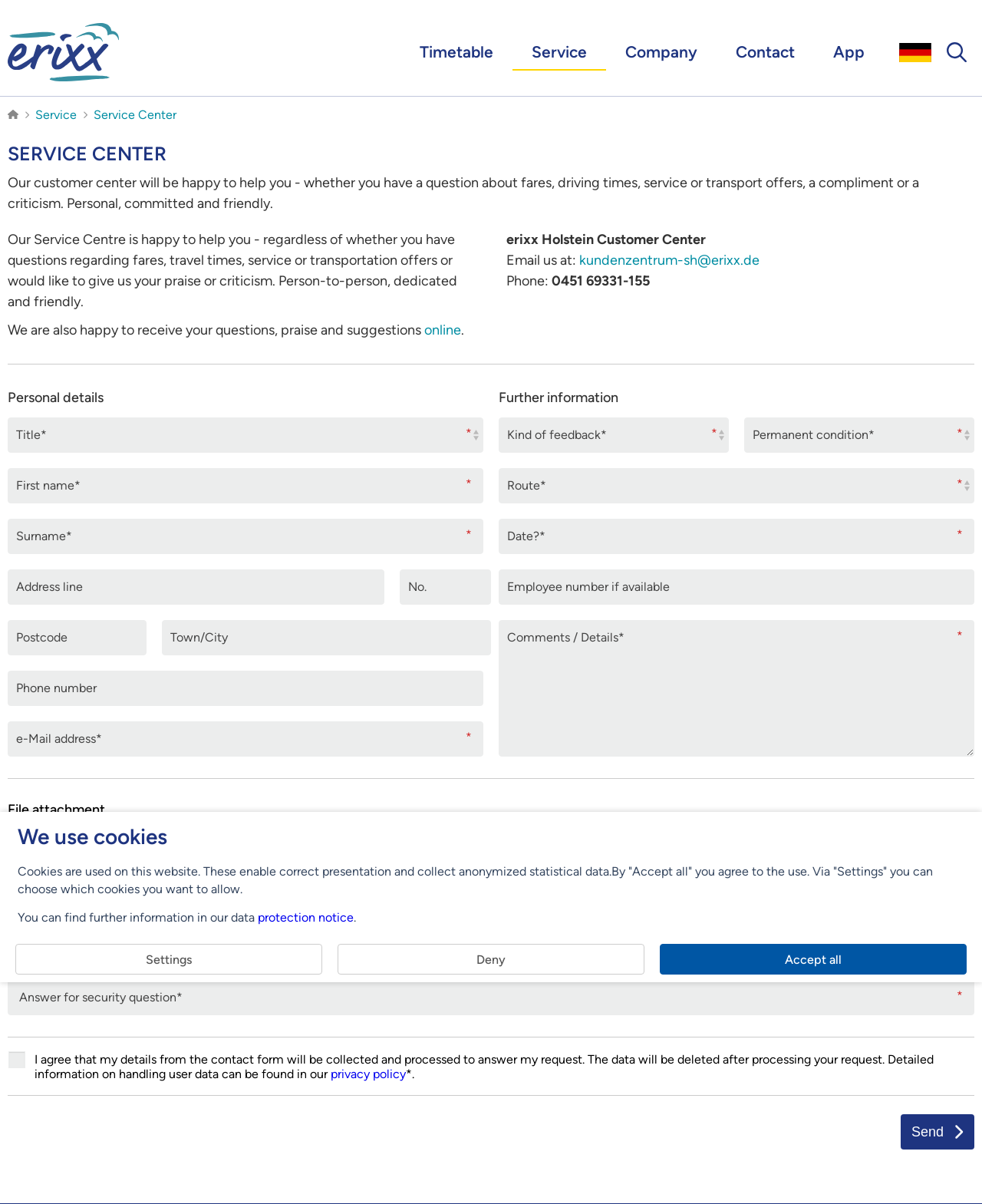Calculate the bounding box coordinates of the UI element given the description: "parent_node: Mai2024 placeholder="Date?*"".

[0.508, 0.431, 0.992, 0.46]